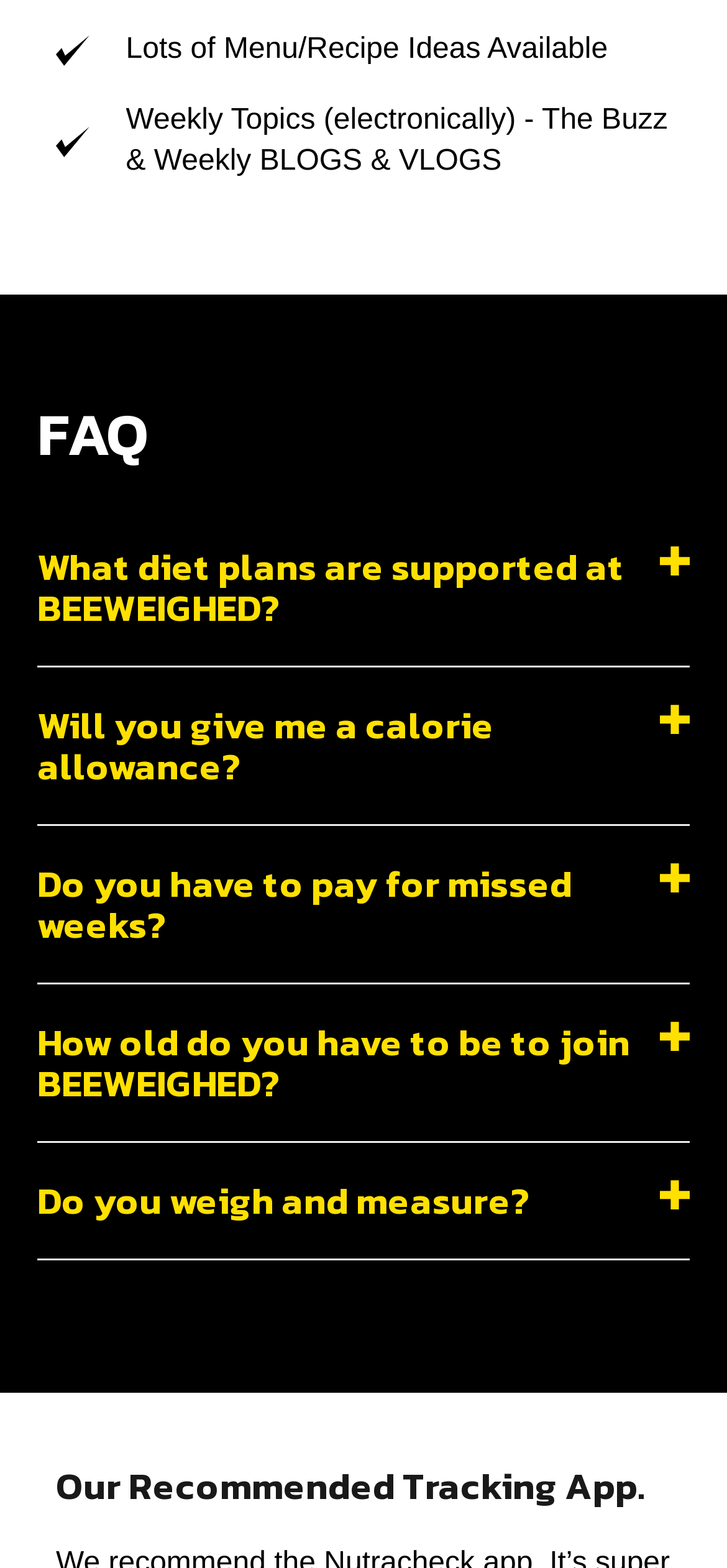What is the main topic of the webpage?
Please answer the question as detailed as possible.

Based on the webpage content, I can see that the main topic is related to FAQ and diet plans, as there are multiple questions and answers about diet plans and other related topics.